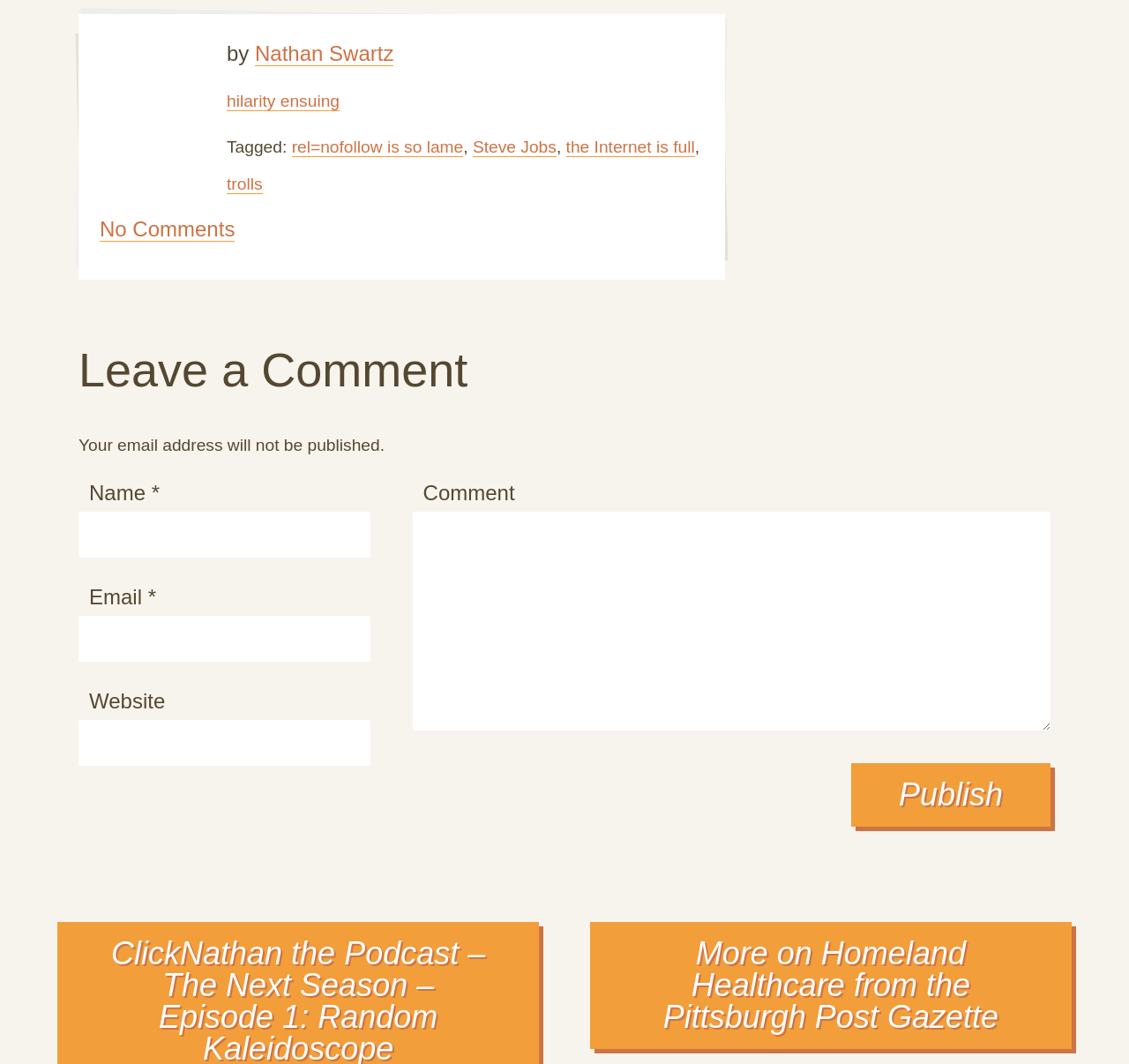What is the text of the button at the bottom?
Please look at the screenshot and answer using one word or phrase.

Publish